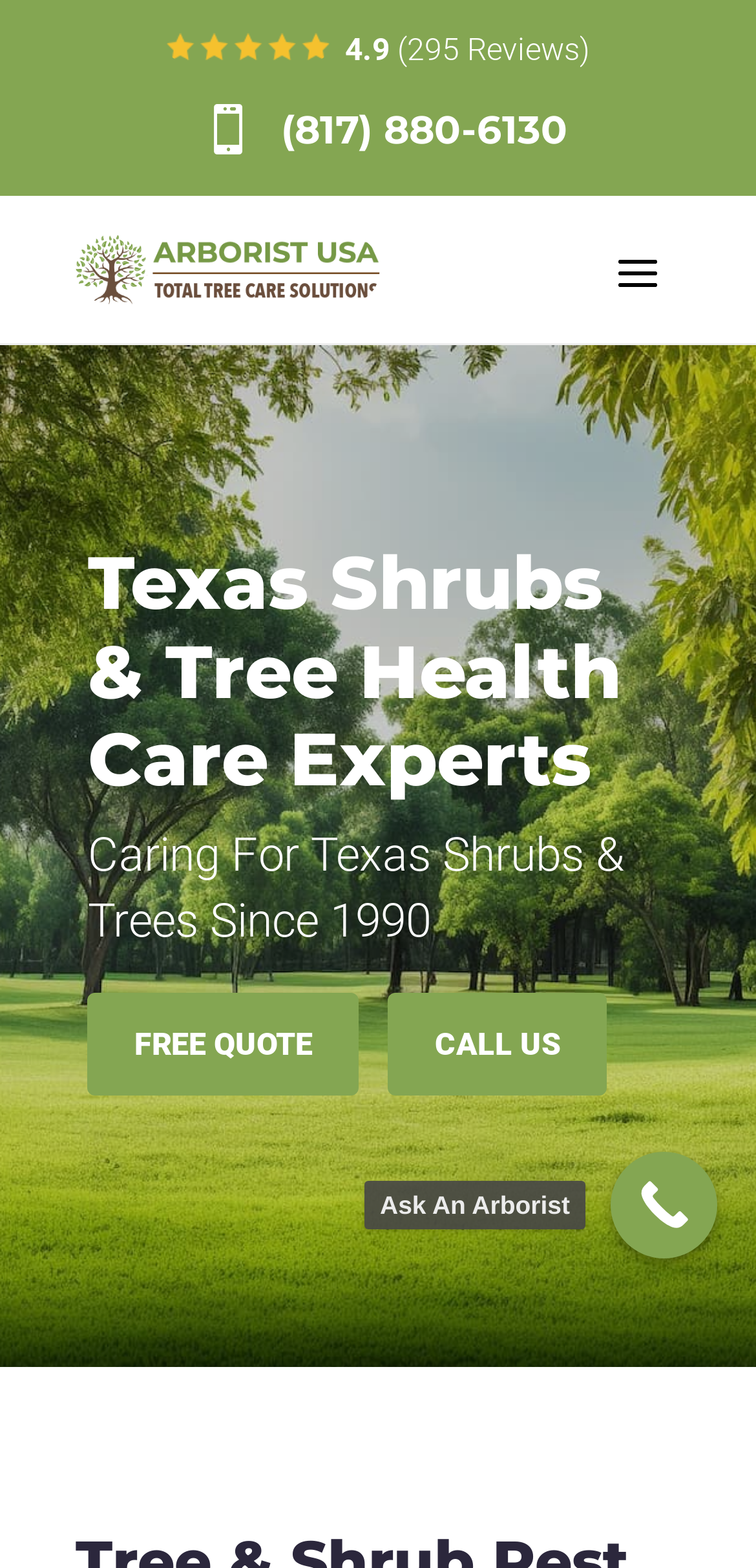Based on the image, give a detailed response to the question: What is the main focus of the webpage?

The main focus of the webpage is indicated by the root element's text 'Tree & Shrub Pest Treatment Penelope, TX - Arborist USA', which suggests that the webpage is about tree and shrub pest treatment services in Penelope, Texas.